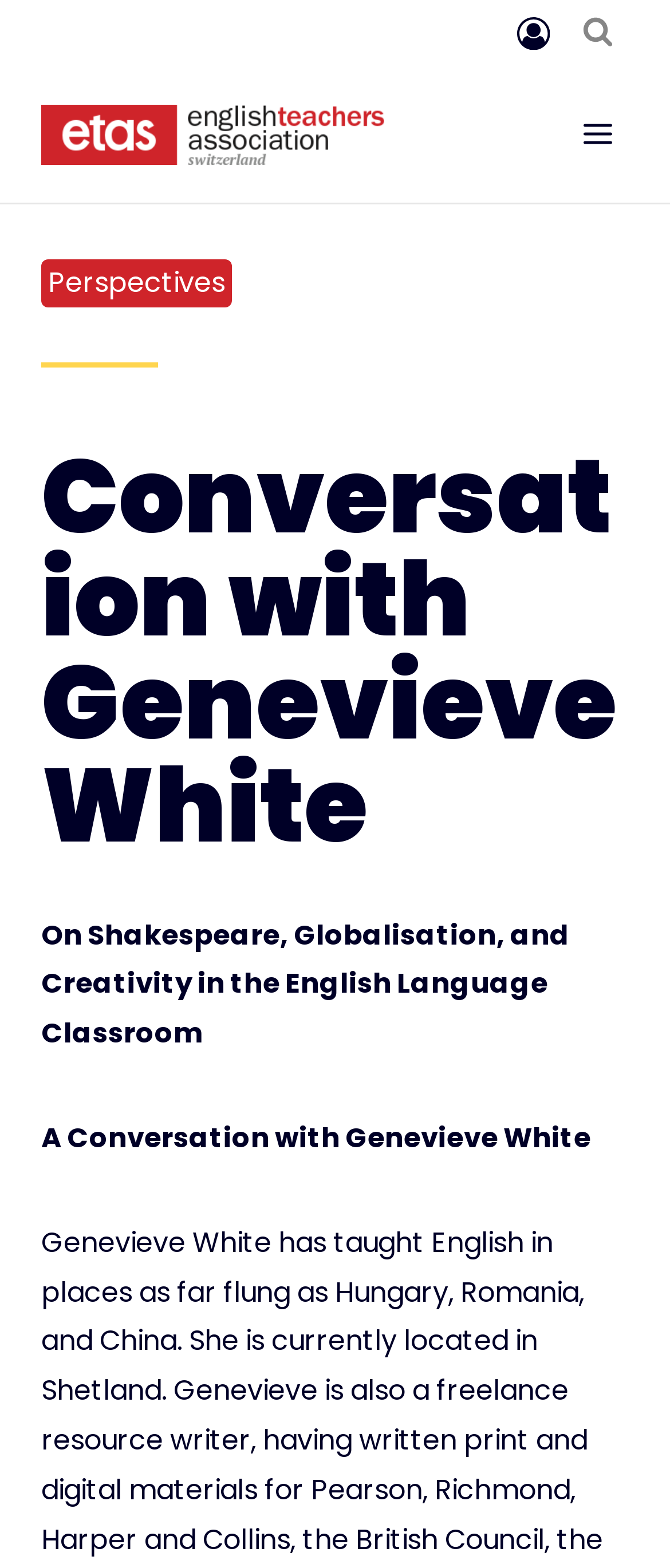Please examine the image and answer the question with a detailed explanation:
Is the 'Account' link on the top right corner of the webpage?

I found the answer by looking at the link element with the text 'Account' and its corresponding image element, which suggests that it is a link to an account page. I also checked its bounding box coordinates, which indicate that it is located on the top right corner of the webpage.